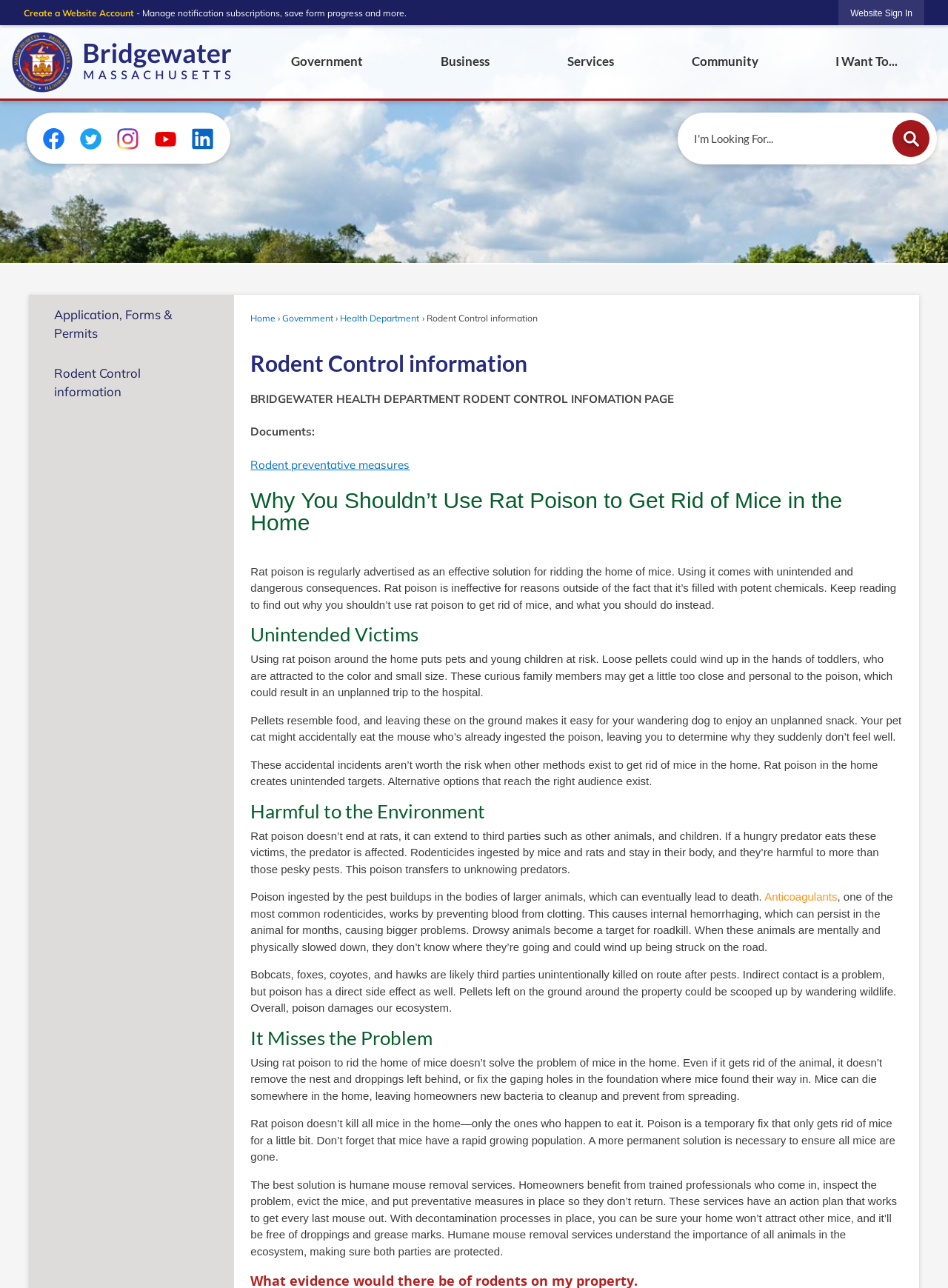Elaborate on the different components and information displayed on the webpage.

This webpage is about Rodent Control information in Bridgewater, MA. At the top, there is a navigation menu with links to "Home Page", "Government", "Business", "Services", "Community", and "I Want To...". Below this menu, there is a search bar with a "Search" button. 

On the left side, there are social media links to Facebook, Twitter, Instagram, YouTube, and LinkedIn. Below these links, there is a menu with links to "Home", "Government", "Health Department", and "Rodent Control information". 

The main content of the webpage is divided into sections. The first section is an introduction to Rodent Control information, followed by a section titled "Why You Shouldn’t Use Rat Poison to Get Rid of Mice in the Home". This section explains the dangers of using rat poison, including unintended victims, harm to the environment, and the fact that it misses the problem of mice in the home. 

The section is further divided into subheadings, including "Unintended Victims", "Harmful to the Environment", and "It Misses the Problem". Each subheading provides detailed information on the risks associated with using rat poison. 

Finally, the webpage concludes with a recommendation for humane mouse removal services as a more permanent solution to get rid of mice in the home.